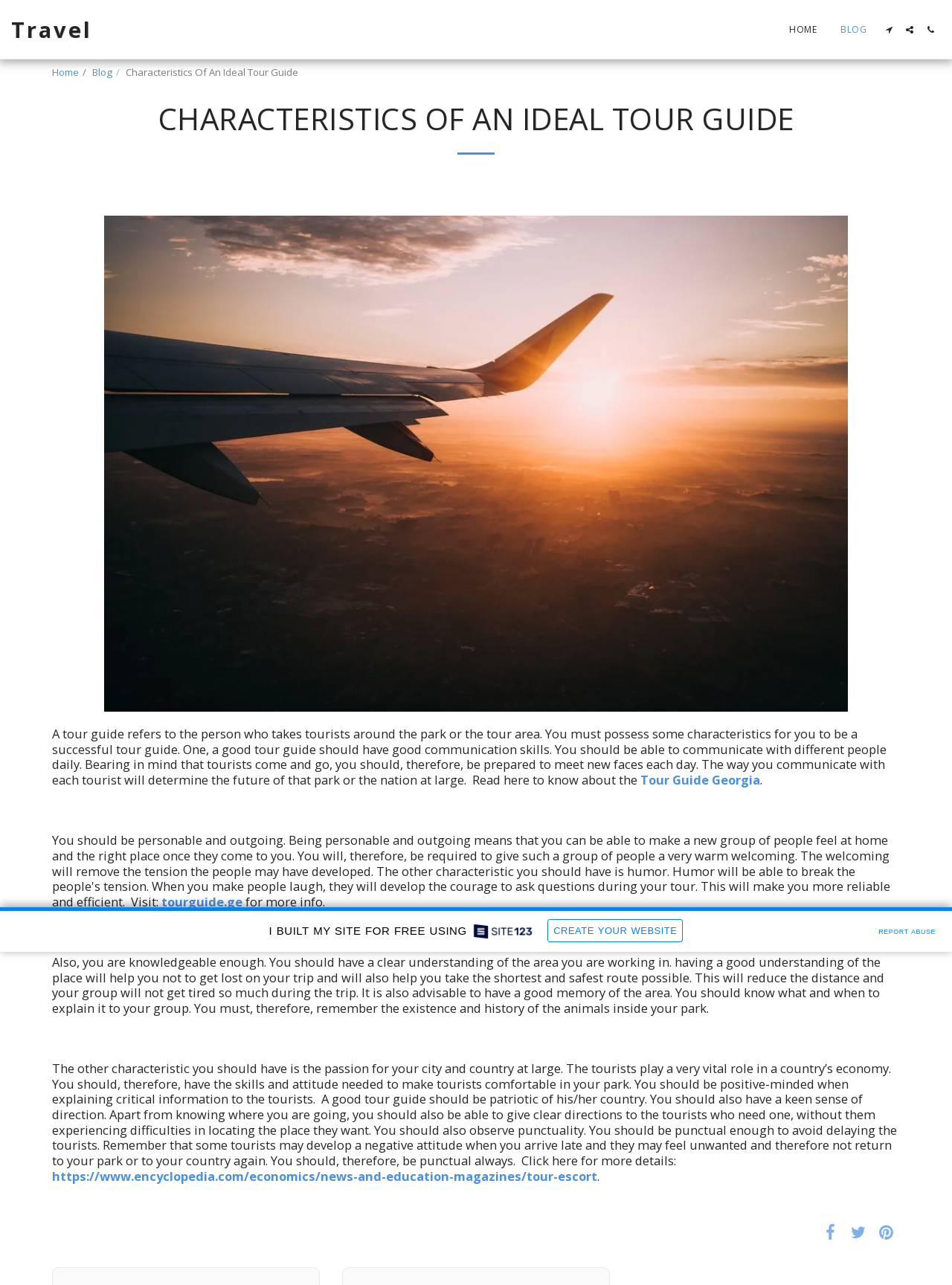Determine the bounding box coordinates for the clickable element required to fulfill the instruction: "Click the HOME link". Provide the coordinates as four float numbers between 0 and 1, i.e., [left, top, right, bottom].

[0.817, 0.016, 0.87, 0.03]